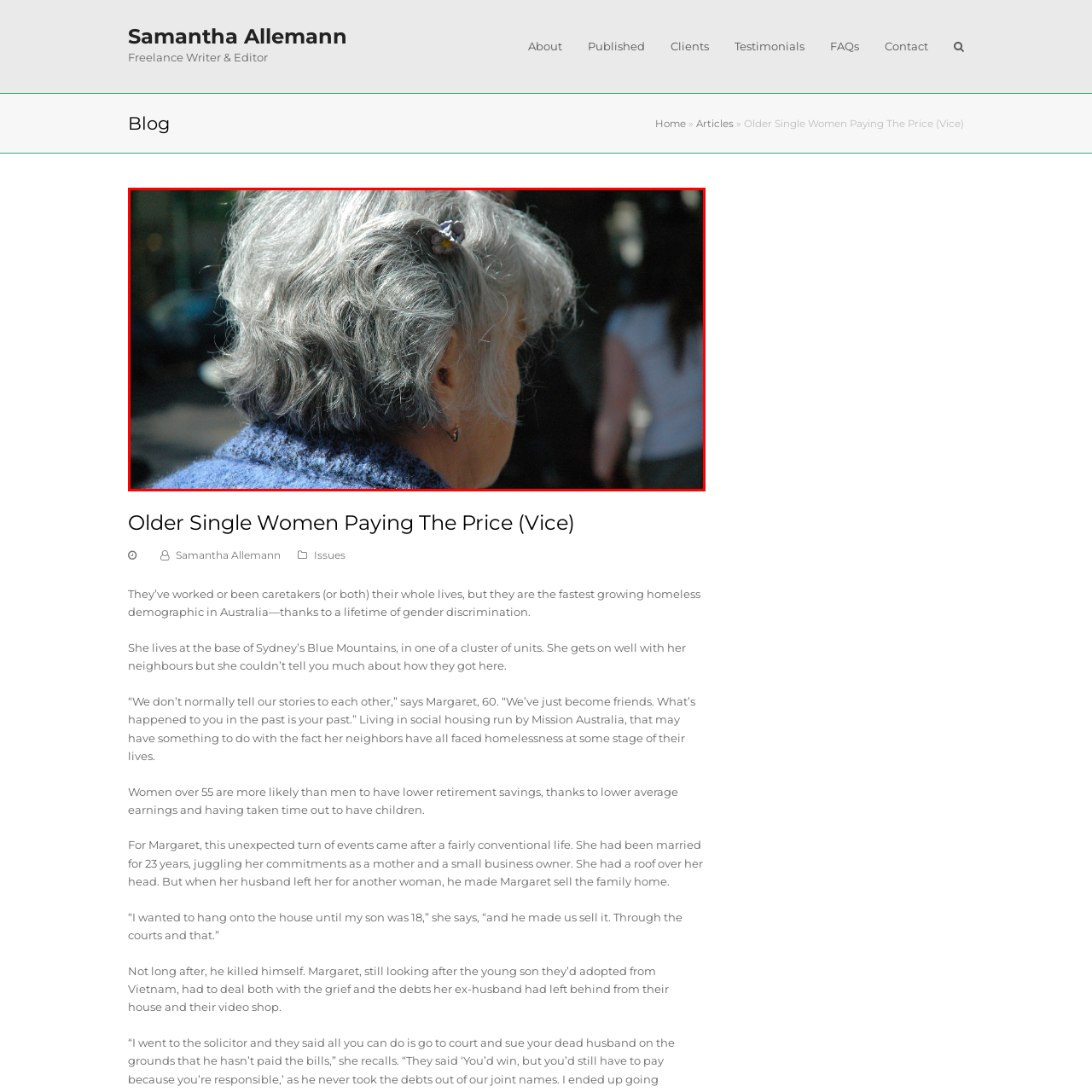Look closely at the image highlighted by the red bounding box and supply a detailed explanation in response to the following question: What is highlighted by the sunlight?

According to the caption, the sunlight accentuates the woman's hair's texture and highlights, creating a serene and contemplative atmosphere.